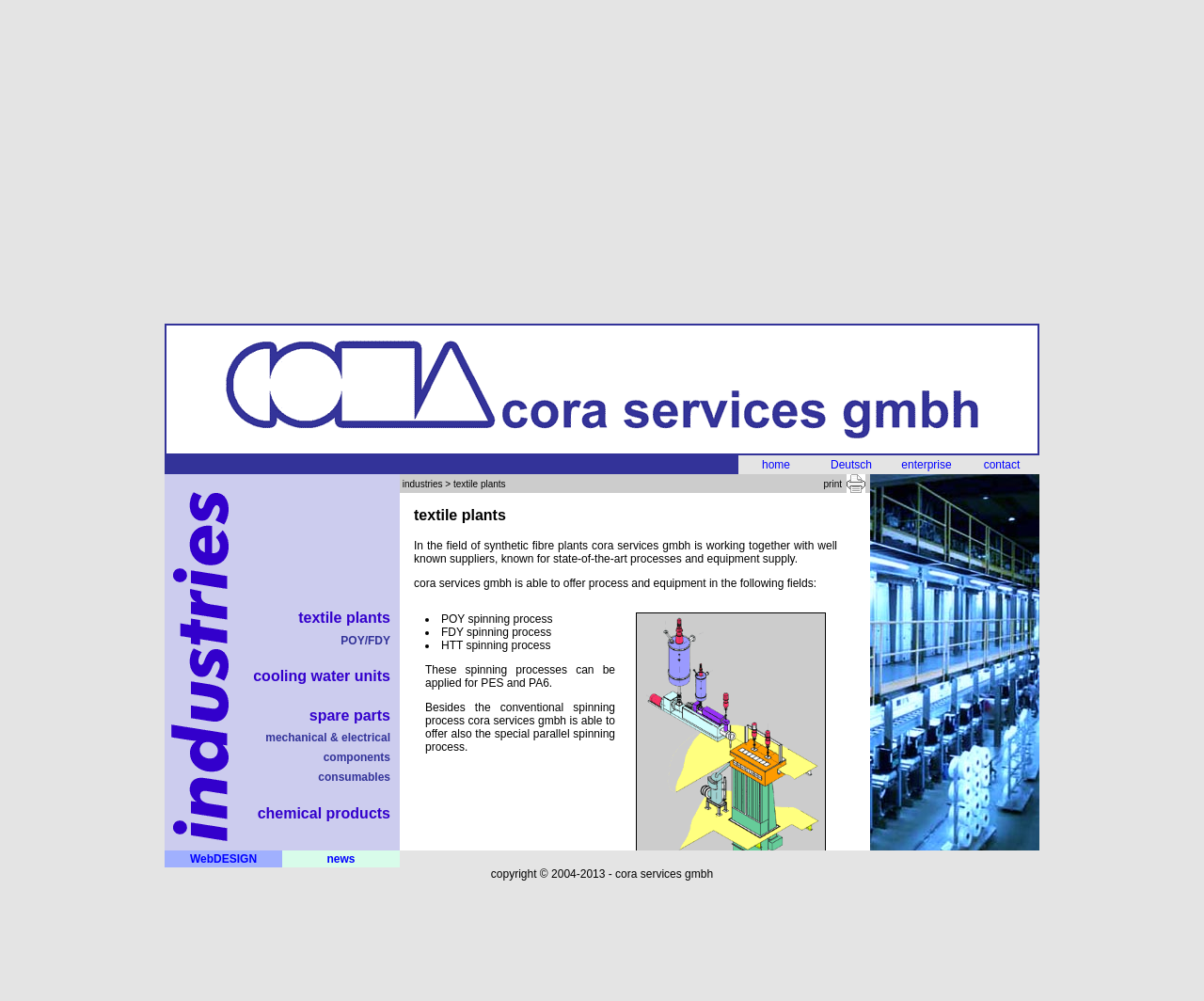Find the bounding box coordinates of the UI element according to this description: "mechanical & electrical".

[0.221, 0.731, 0.324, 0.744]